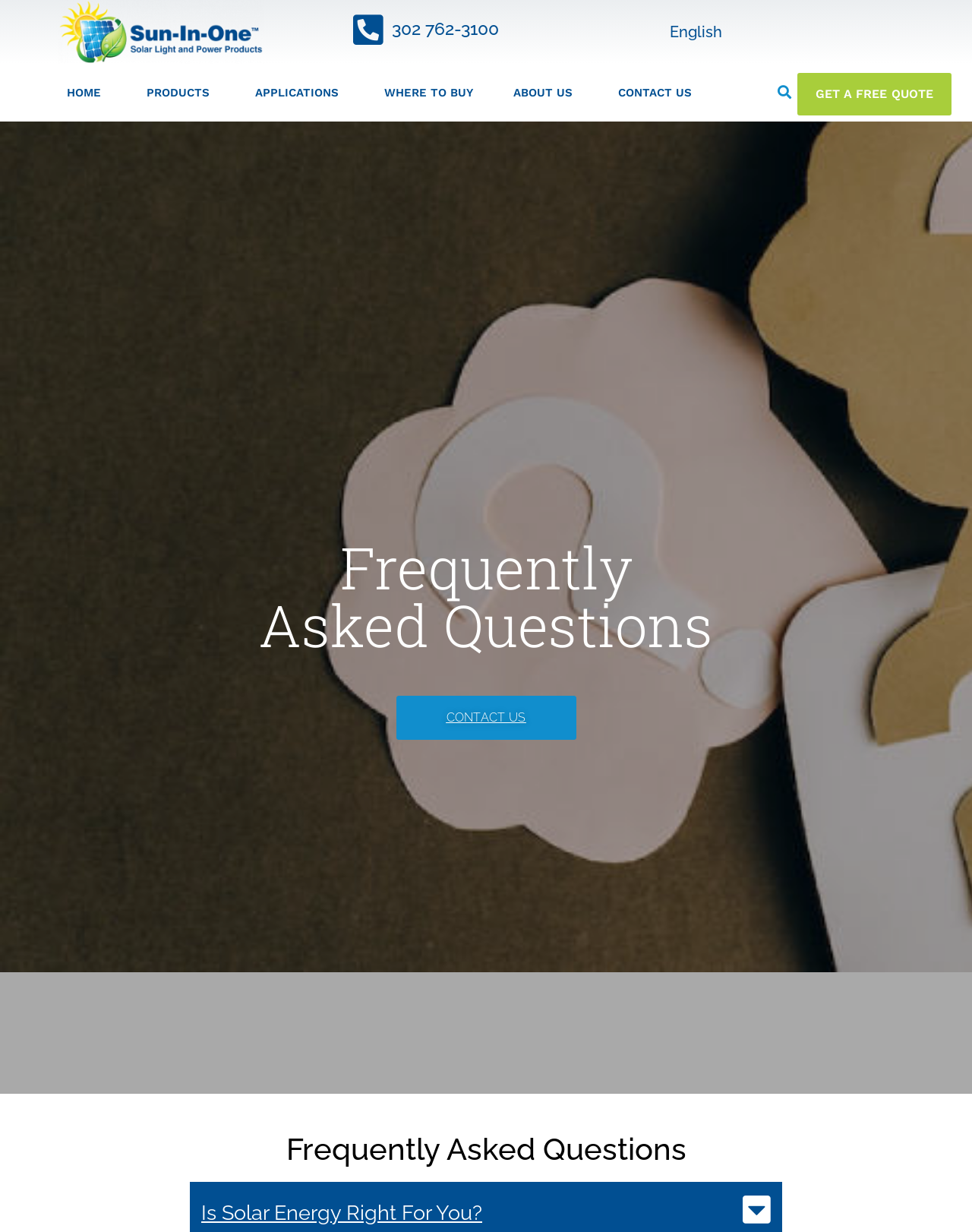Give the bounding box coordinates for this UI element: "Get A free Quote". The coordinates should be four float numbers between 0 and 1, arranged as [left, top, right, bottom].

[0.82, 0.059, 0.979, 0.094]